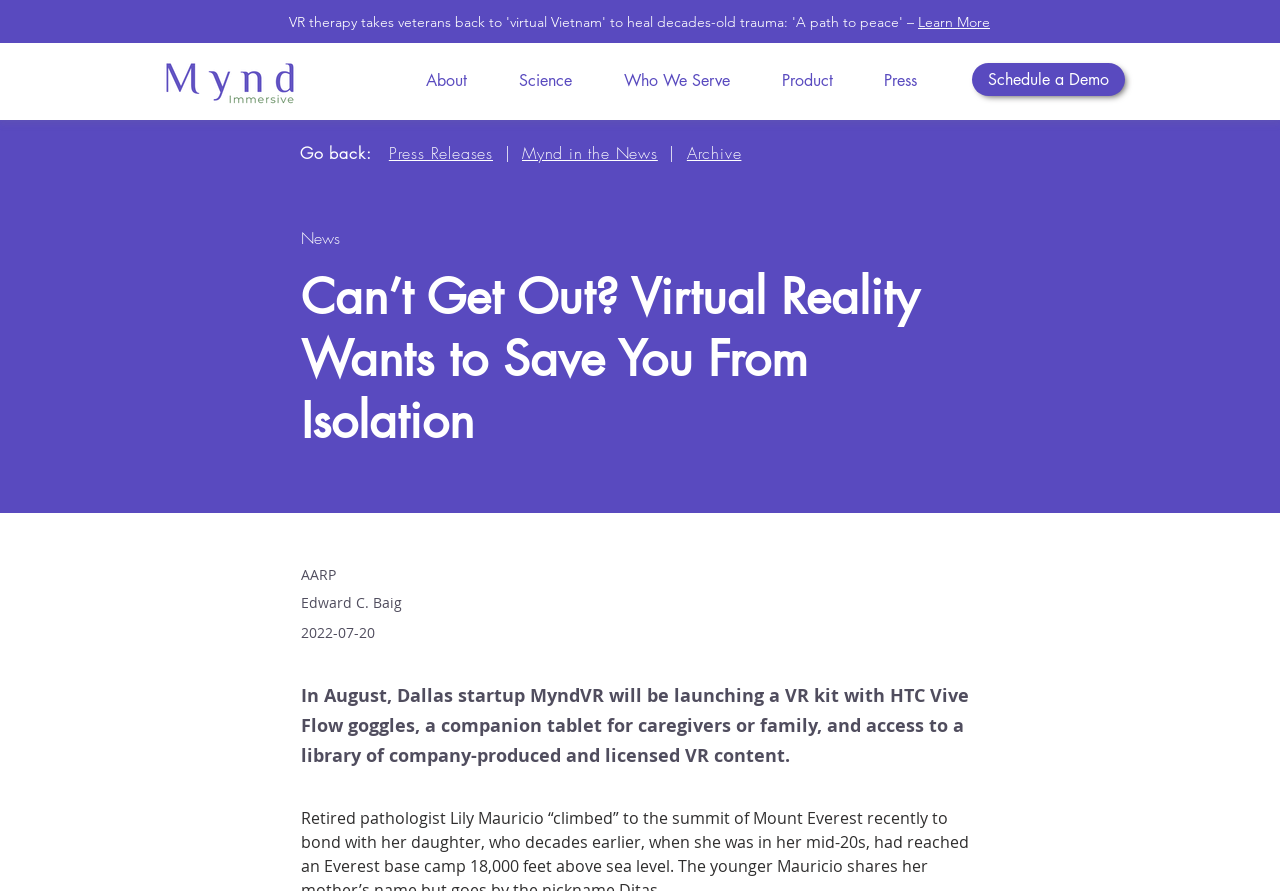Offer an extensive depiction of the webpage and its key elements.

The webpage is about Mynd Immersive, a company that utilizes virtual reality to help individuals overcome isolation. At the top of the page, there is a logo of Mynd Immersive, situated on the left side, accompanied by a navigation menu that includes links to "About", "Science", "Who We Serve", "Product", and "Press". 

Below the navigation menu, there is a prominent heading that reads "VR therapy takes veterans back to 'virtual Vietnam' to heal decades-old trauma: 'A path to peace' – Learn More", with a "Learn More" link on the right side of the heading. 

On the top-right corner, there is a call-to-action link "Schedule a Demo". 

Further down the page, there is another heading that repeats the title of the webpage, "Can’t Get Out? Virtual Reality Wants to Save You From Isolation". Below this heading, there is an article or news snippet from AARP, written by Edward C. Baig, dated July 20, 2022. The article discusses MyndVR, a VR kit that will be launched by a Dallas startup, which includes HTC Vive Flow goggles, a companion tablet, and access to a library of VR content. 

On the left side of the article, there are links to "Press Releases", "Mynd in the News", and "Archive", which are likely related to the news snippet.